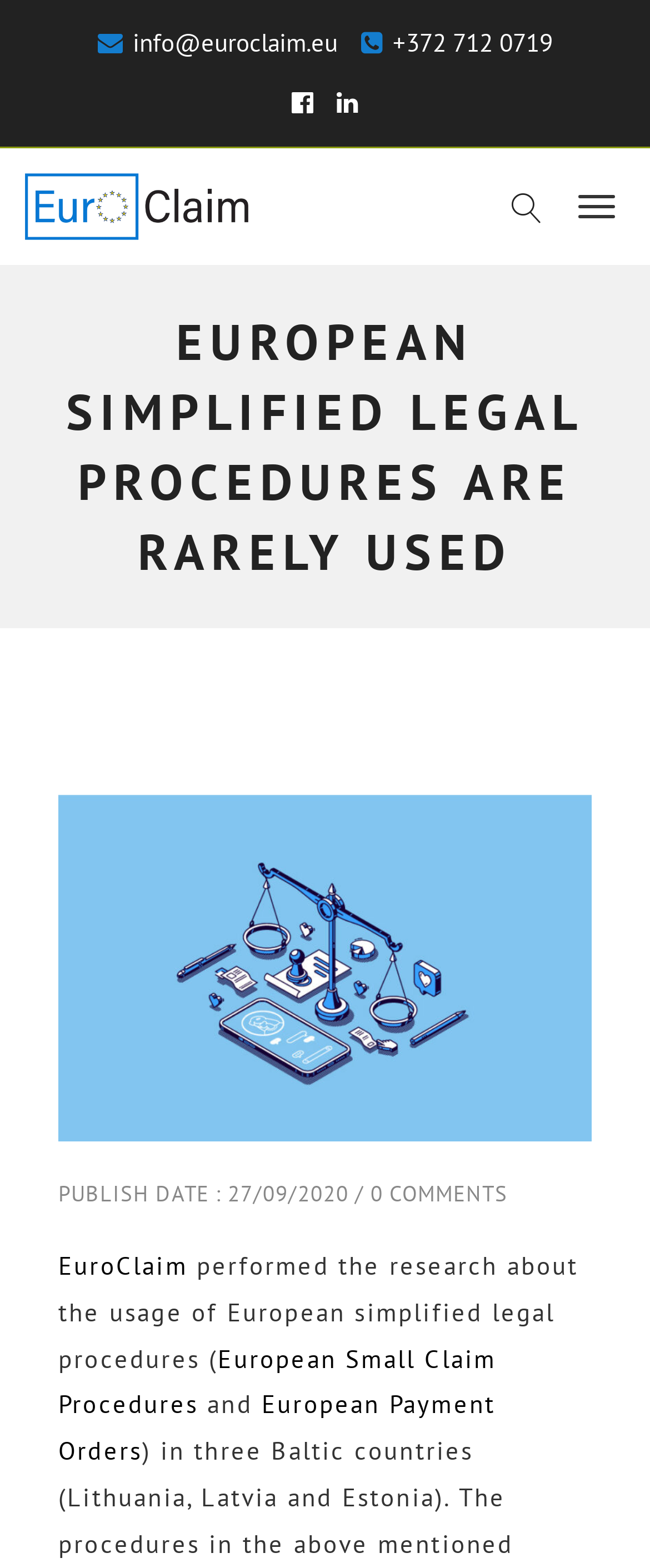Using the information from the screenshot, answer the following question thoroughly:
What is the date of the published article?

I found the published date by looking at the StaticText element with the text 'PUBLISH DATE : 27/09/2020'.